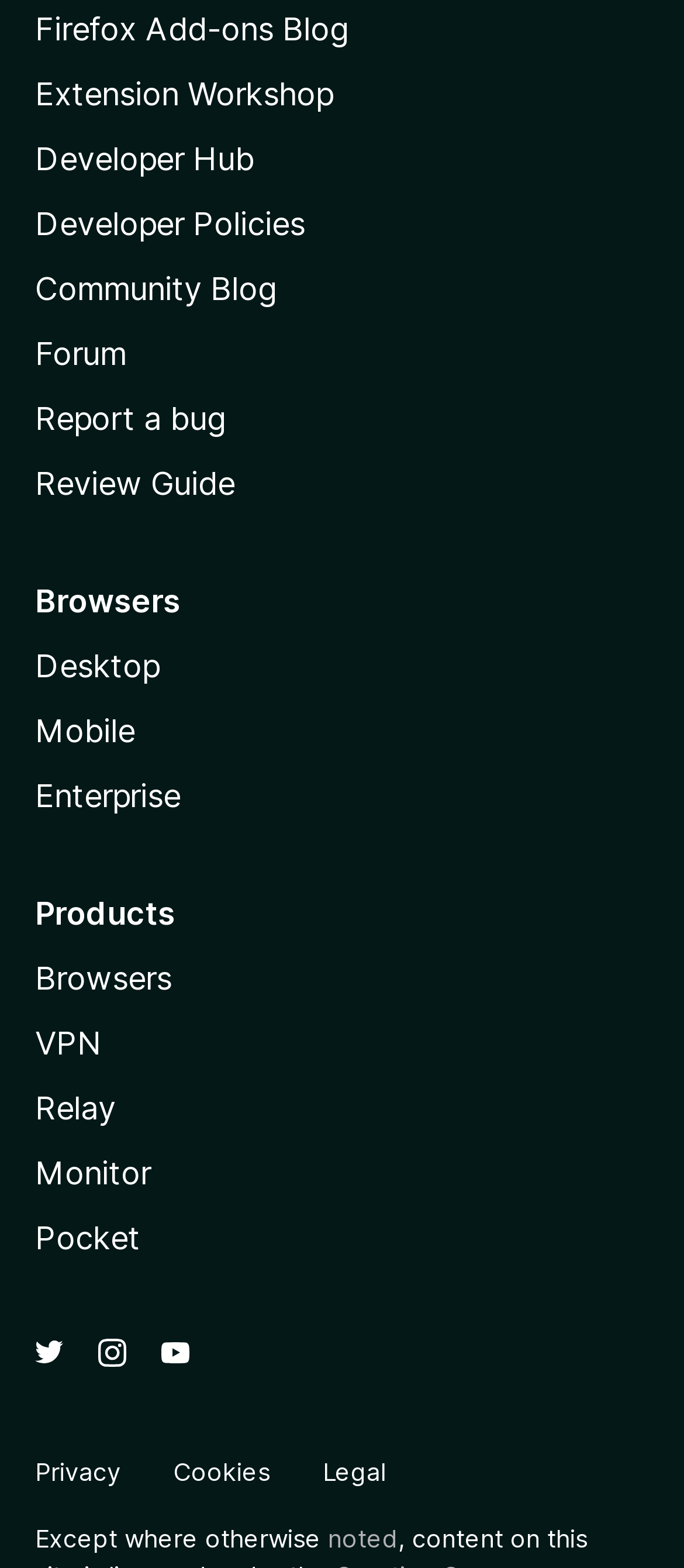Respond to the following question using a concise word or phrase: 
What is the main category of browsers?

Desktop, Mobile, Enterprise